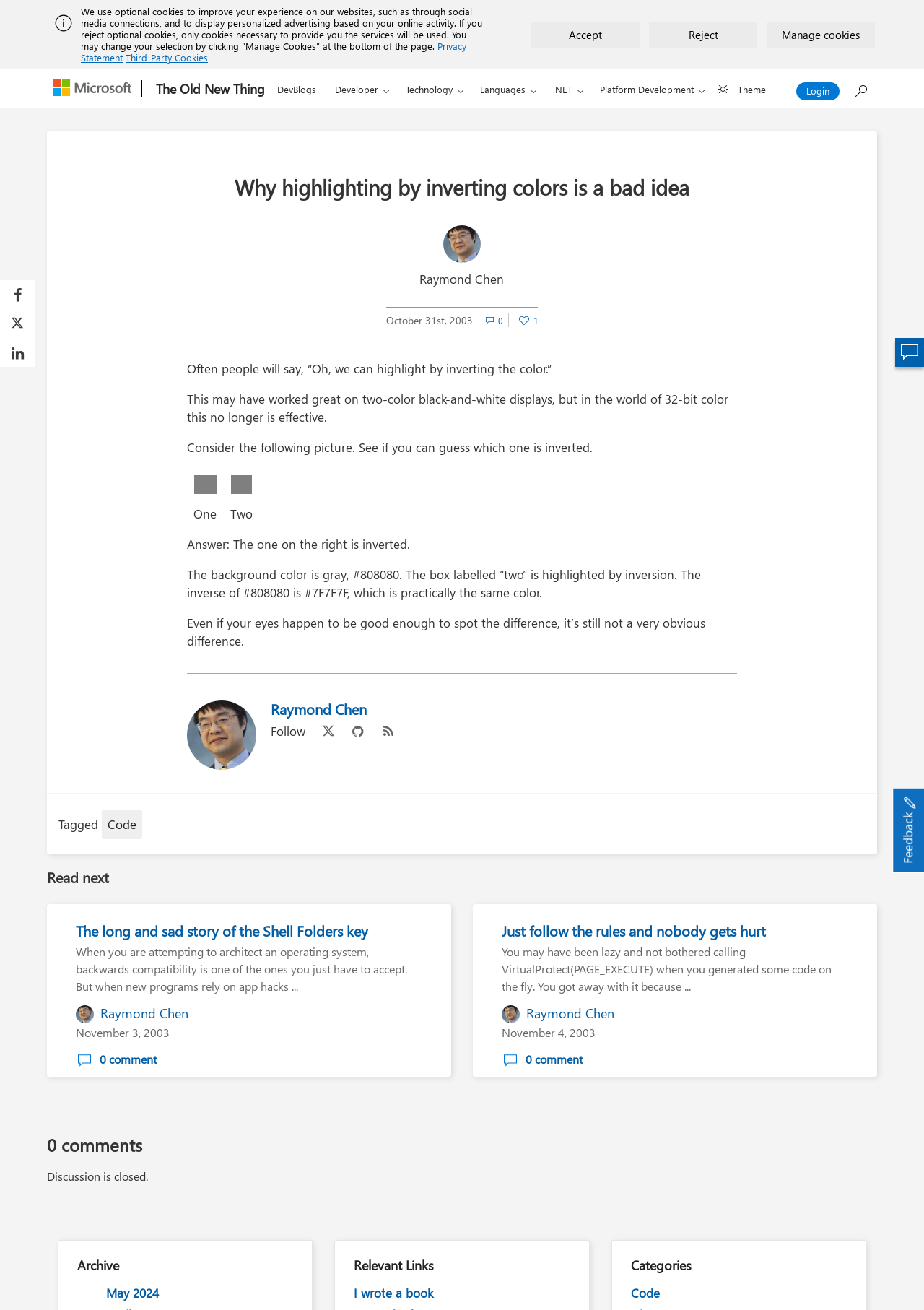Please find the bounding box coordinates of the section that needs to be clicked to achieve this instruction: "Search for something".

[0.915, 0.055, 0.95, 0.076]